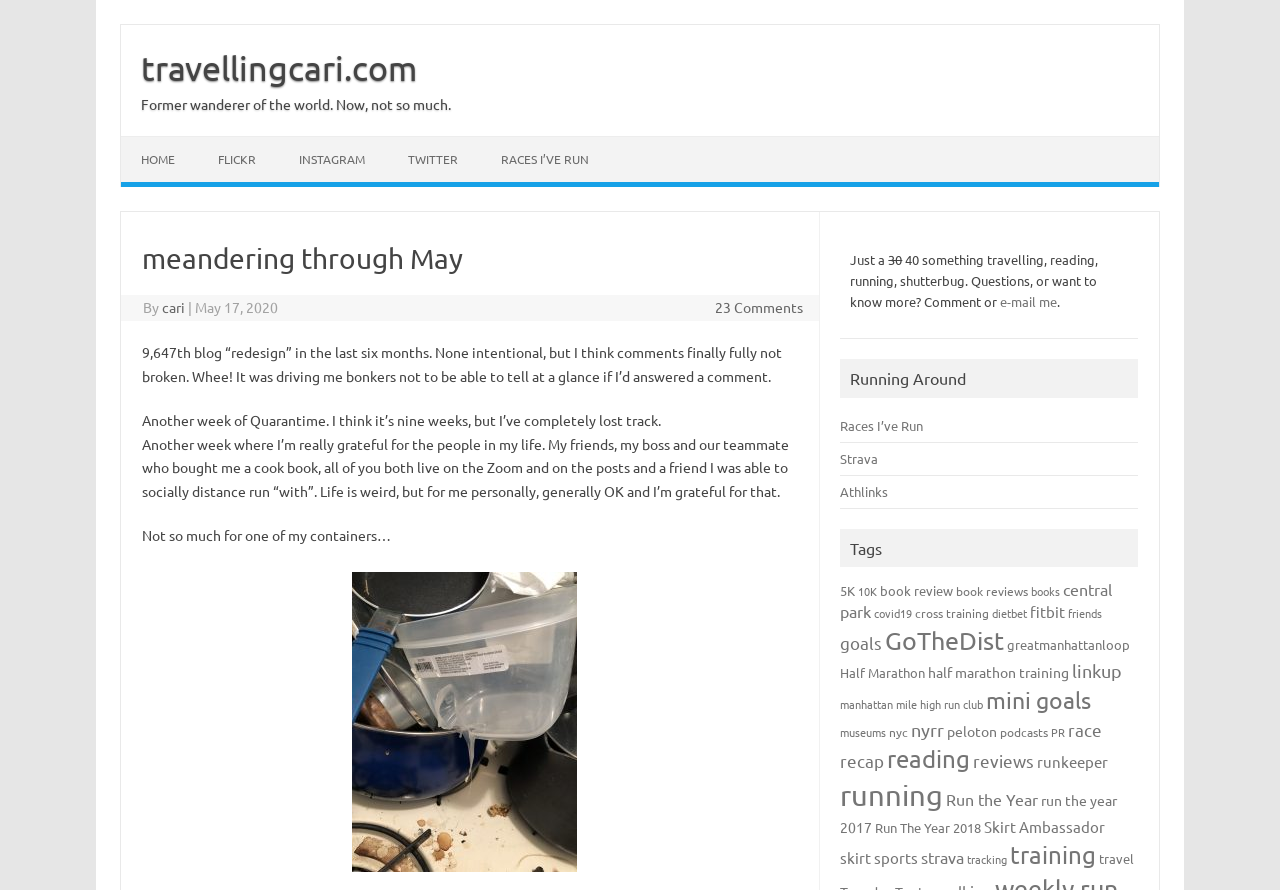Point out the bounding box coordinates of the section to click in order to follow this instruction: "Read the blog post 'meandering through May'".

[0.111, 0.272, 0.623, 0.309]